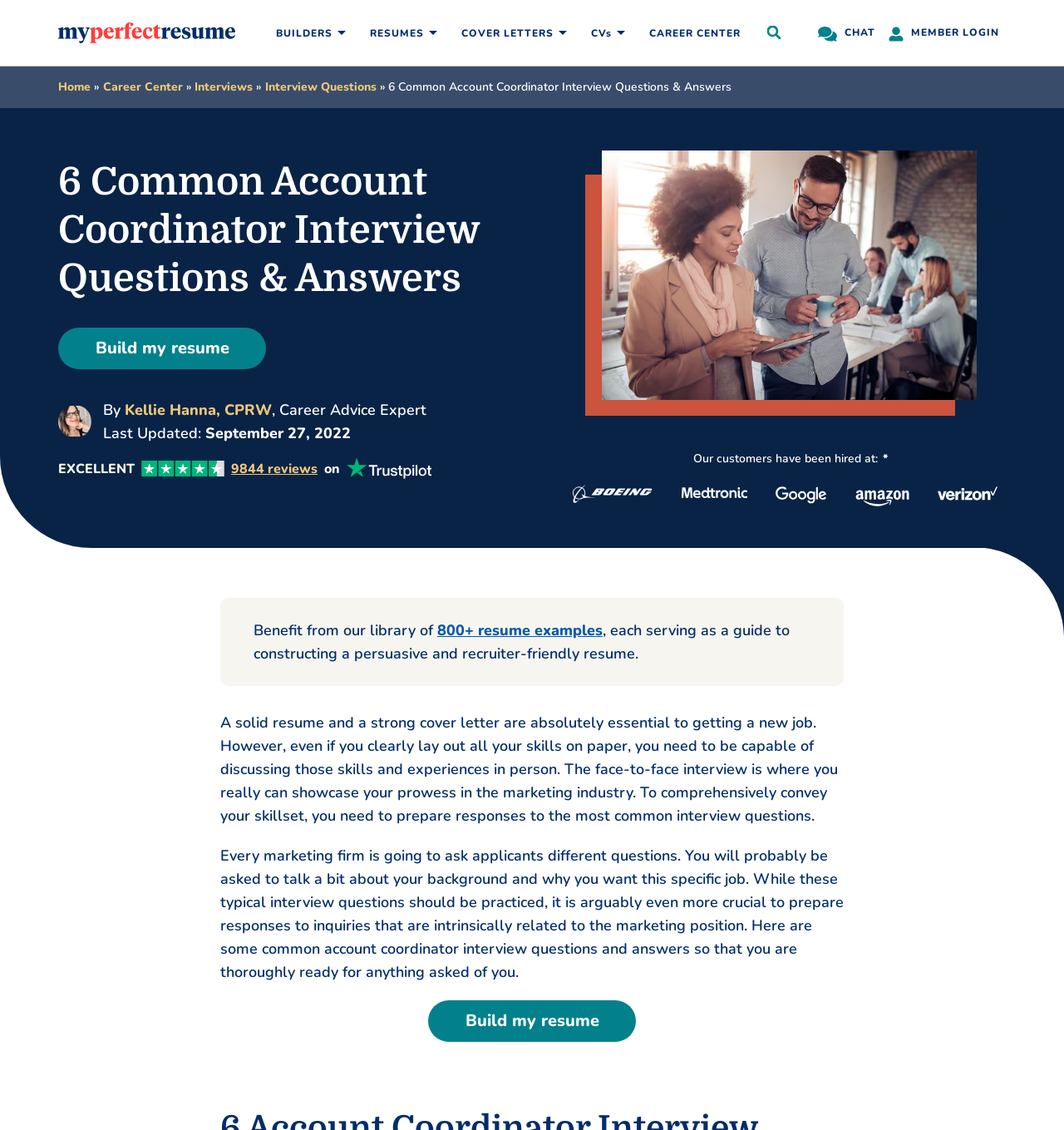What is the purpose of preparing responses to common interview questions?
Give a single word or phrase answer based on the content of the image.

To comprehensively convey skillset